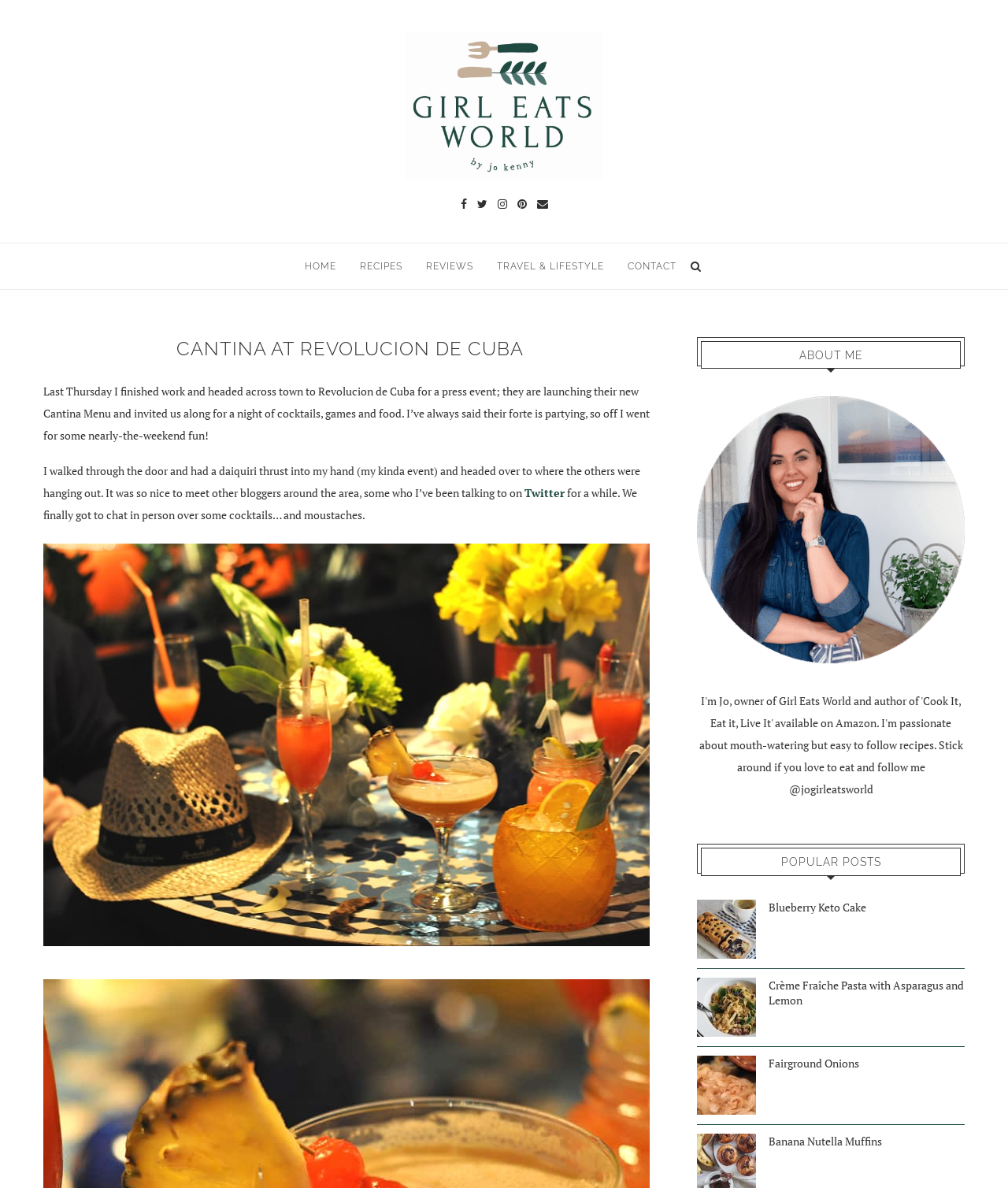Using the webpage screenshot and the element description Banana Nutella Muffins, determine the bounding box coordinates. Specify the coordinates in the format (top-left x, top-left y, bottom-right x, bottom-right y) with values ranging from 0 to 1.

[0.762, 0.954, 0.875, 0.967]